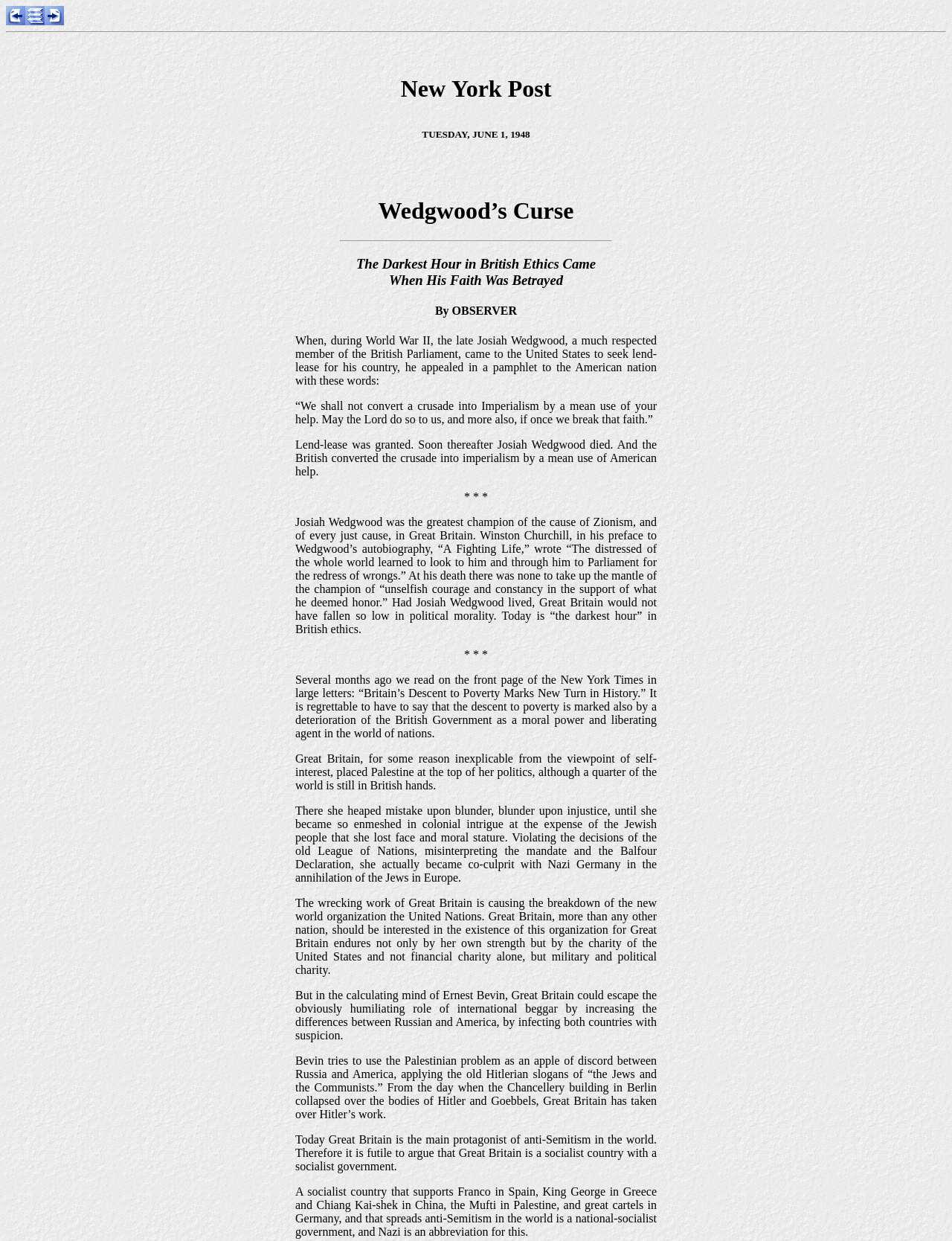Find the bounding box of the UI element described as follows: "parent_node: New York Post".

[0.027, 0.012, 0.047, 0.022]